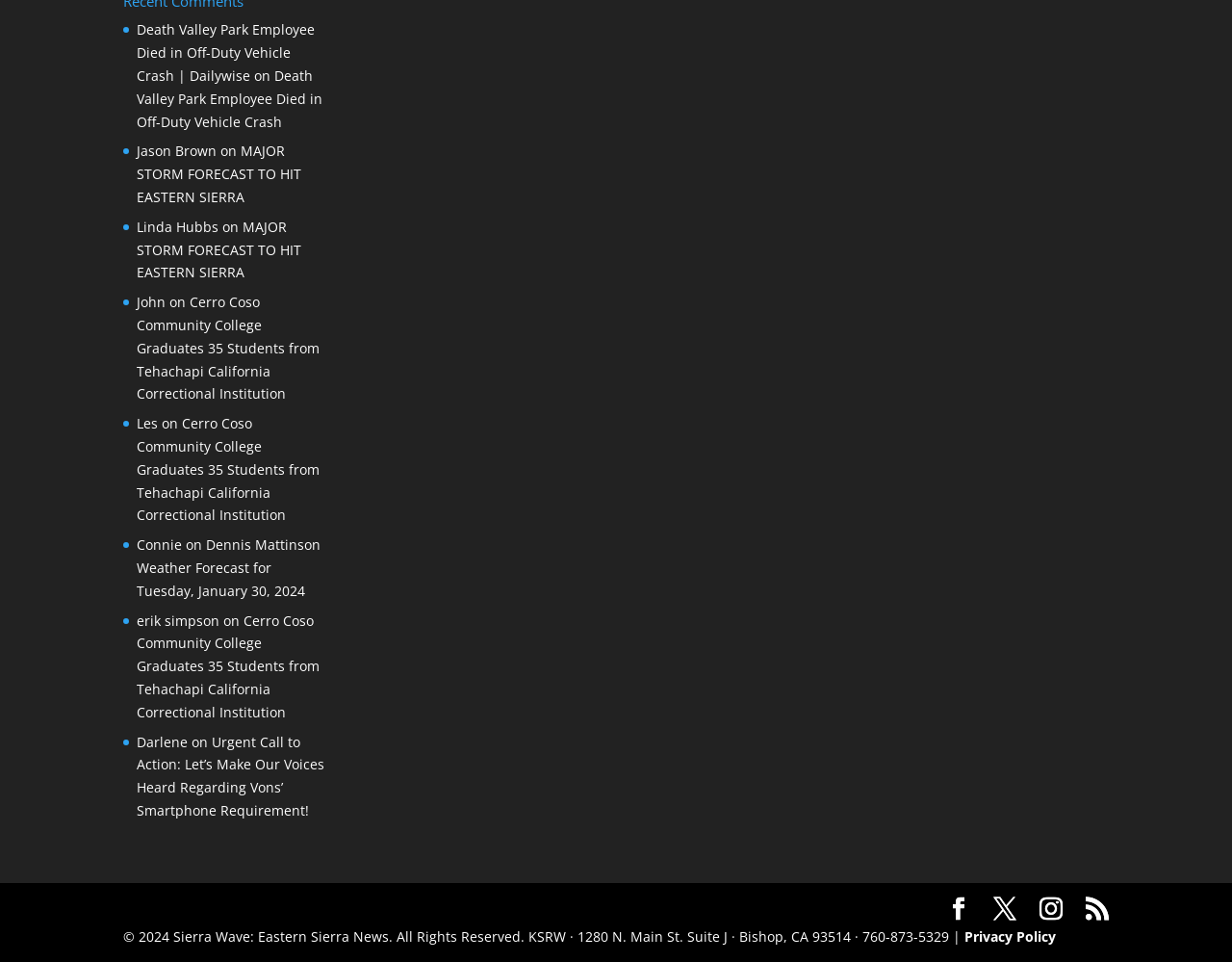Please provide the bounding box coordinates for the element that needs to be clicked to perform the instruction: "Check weather forecast by Dennis Mattinson". The coordinates must consist of four float numbers between 0 and 1, formatted as [left, top, right, bottom].

[0.111, 0.557, 0.26, 0.623]